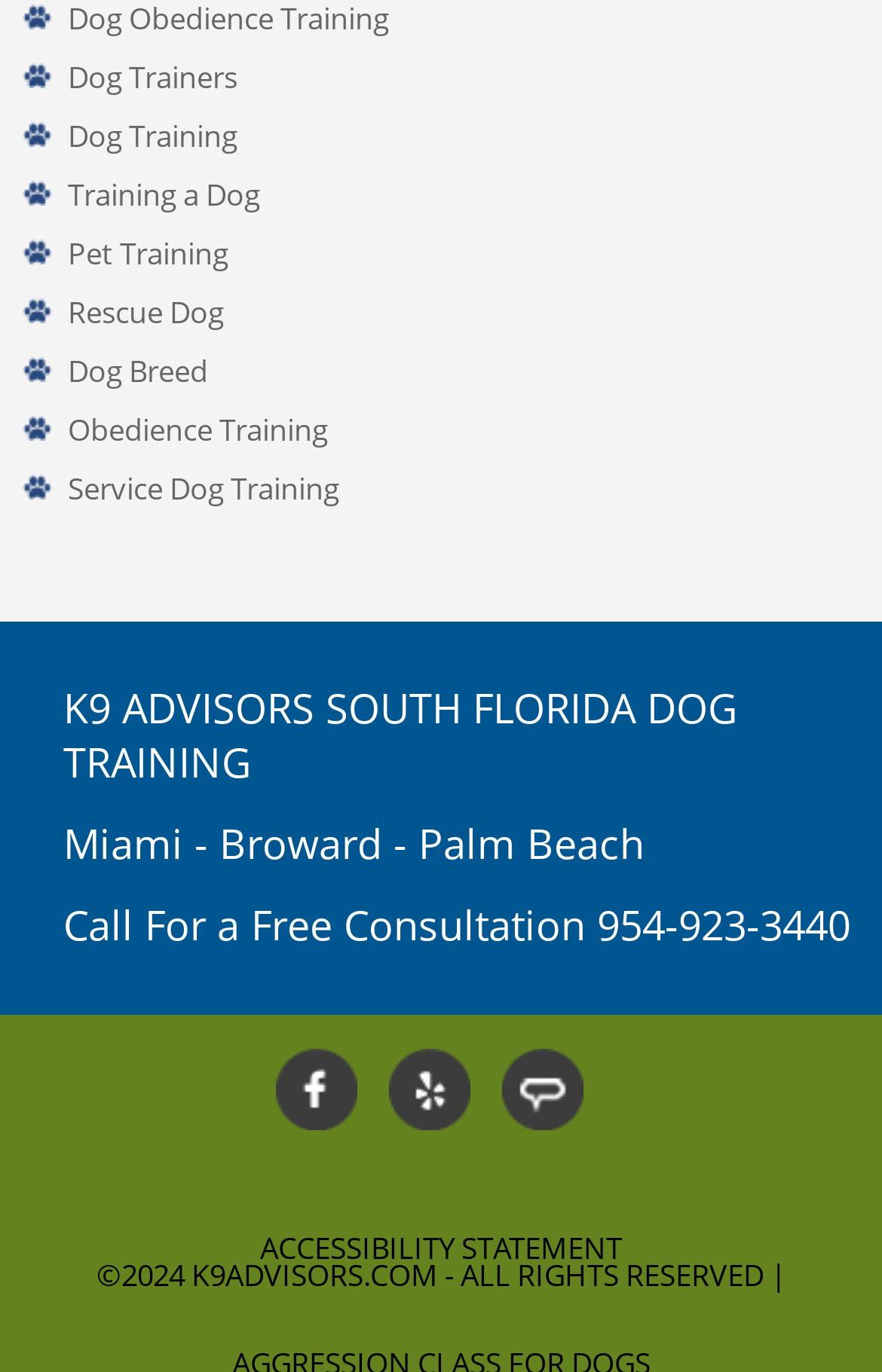Please provide a comprehensive response to the question below by analyzing the image: 
What social media platforms does the company have?

The social media platforms can be found in the link elements with bounding box coordinates [0.313, 0.776, 0.405, 0.807], [0.441, 0.776, 0.533, 0.807], and [0.569, 0.776, 0.662, 0.807]. Each link element has an associated image element with the social media platform's logo.